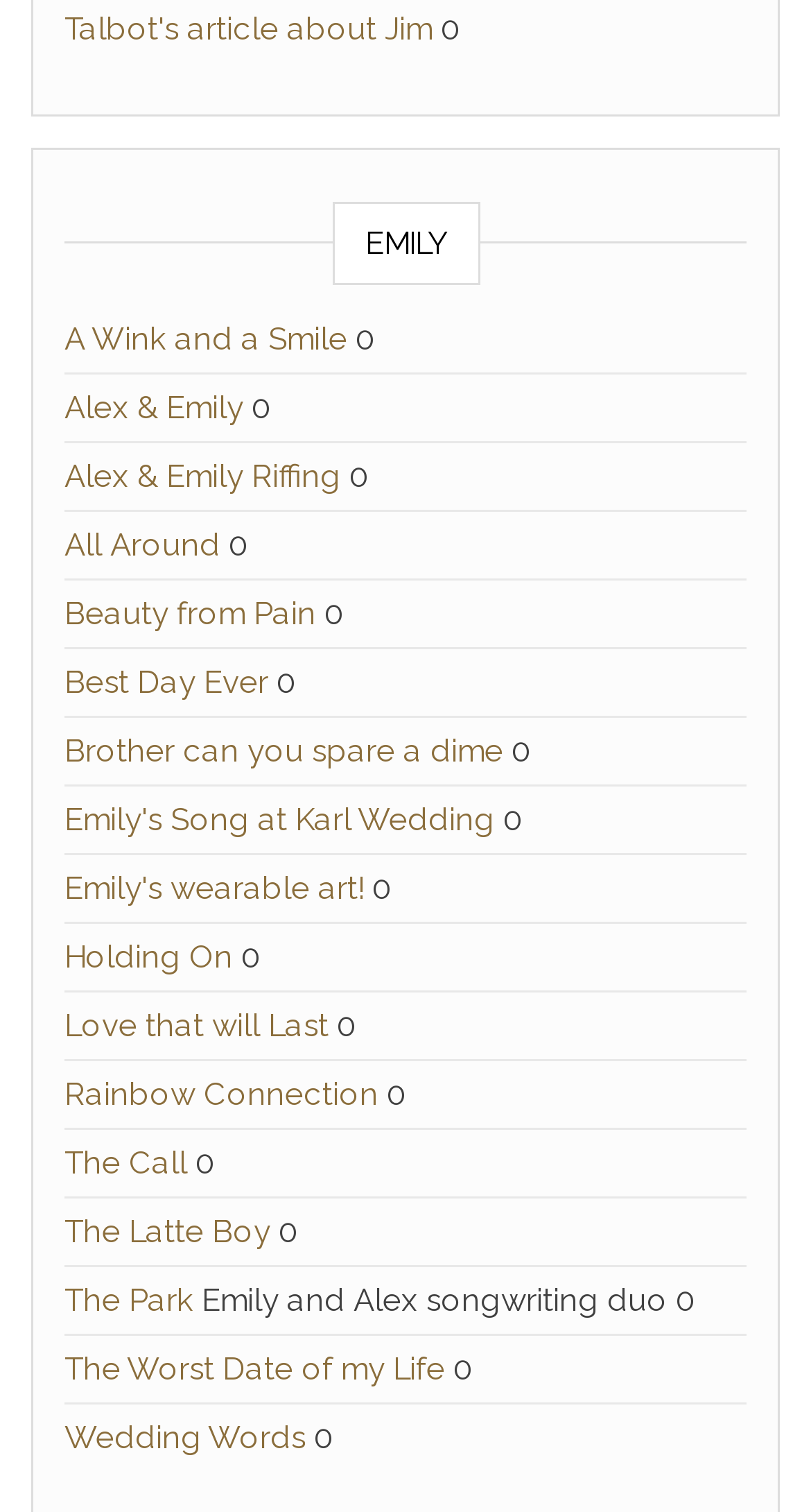Using a single word or phrase, answer the following question: 
What is the name of the person mentioned in the heading?

EMILY